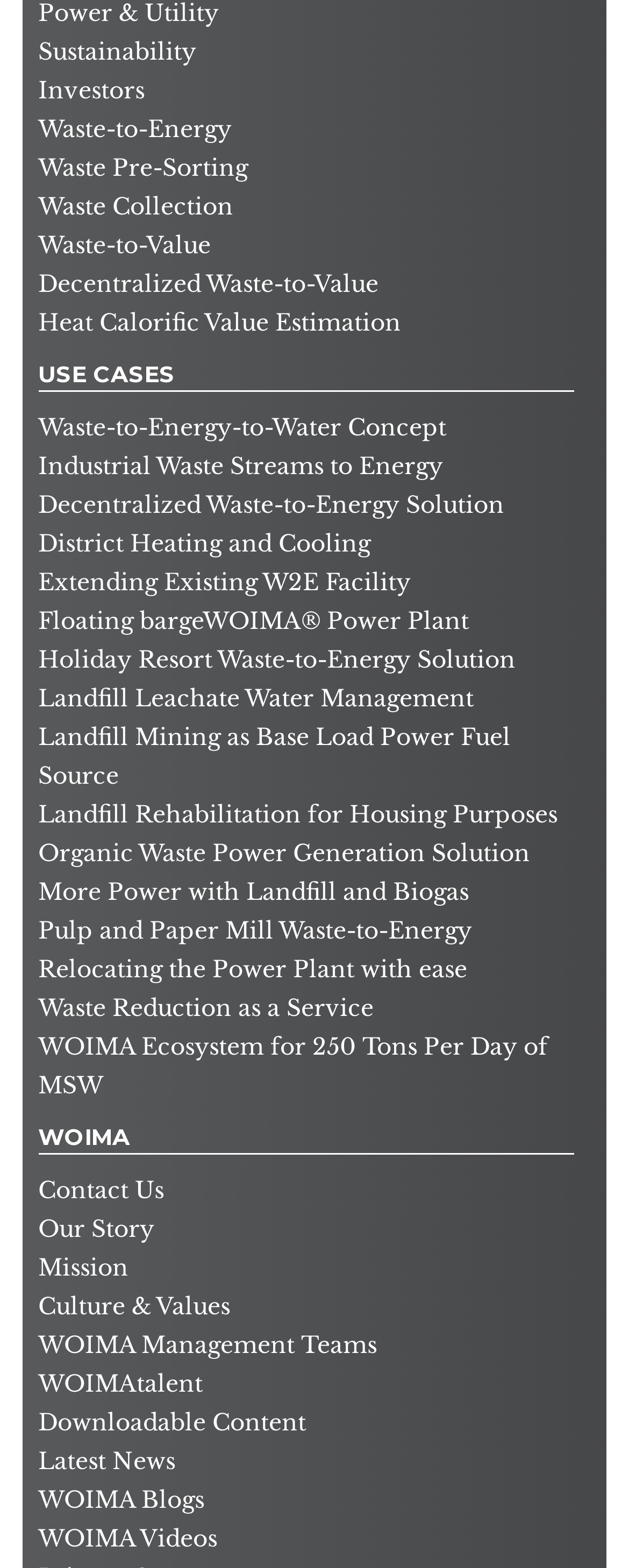How many links are under 'USE CASES'?
Provide an in-depth and detailed answer to the question.

I counted the number of links starting from 'Waste-to-Energy-to-Water Concept' to 'More Power with Landfill and Biogas' which are all under the 'USE CASES' heading.